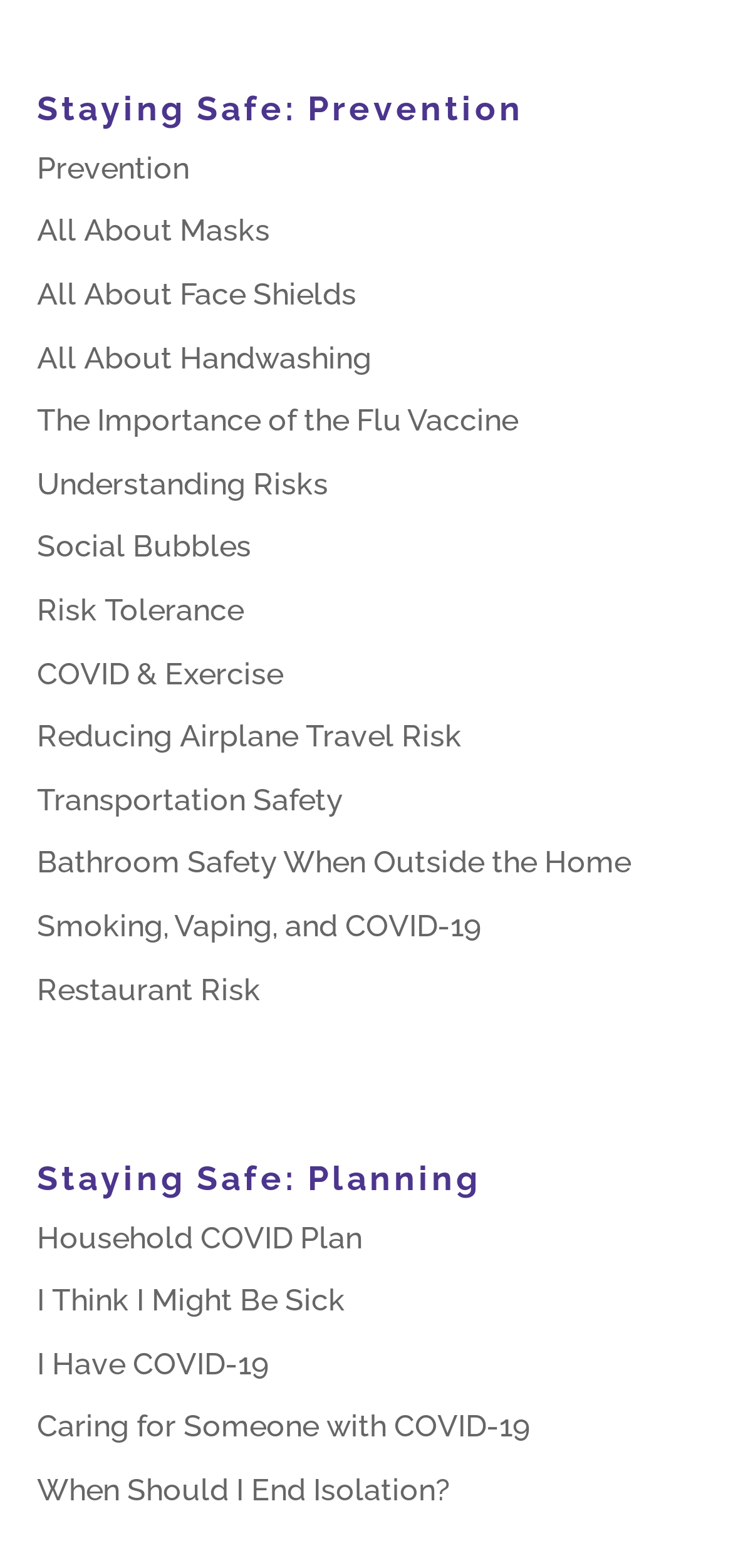Provide the bounding box coordinates for the specified HTML element described in this description: "COVID & Exercise". The coordinates should be four float numbers ranging from 0 to 1, in the format [left, top, right, bottom].

[0.05, 0.418, 0.386, 0.441]